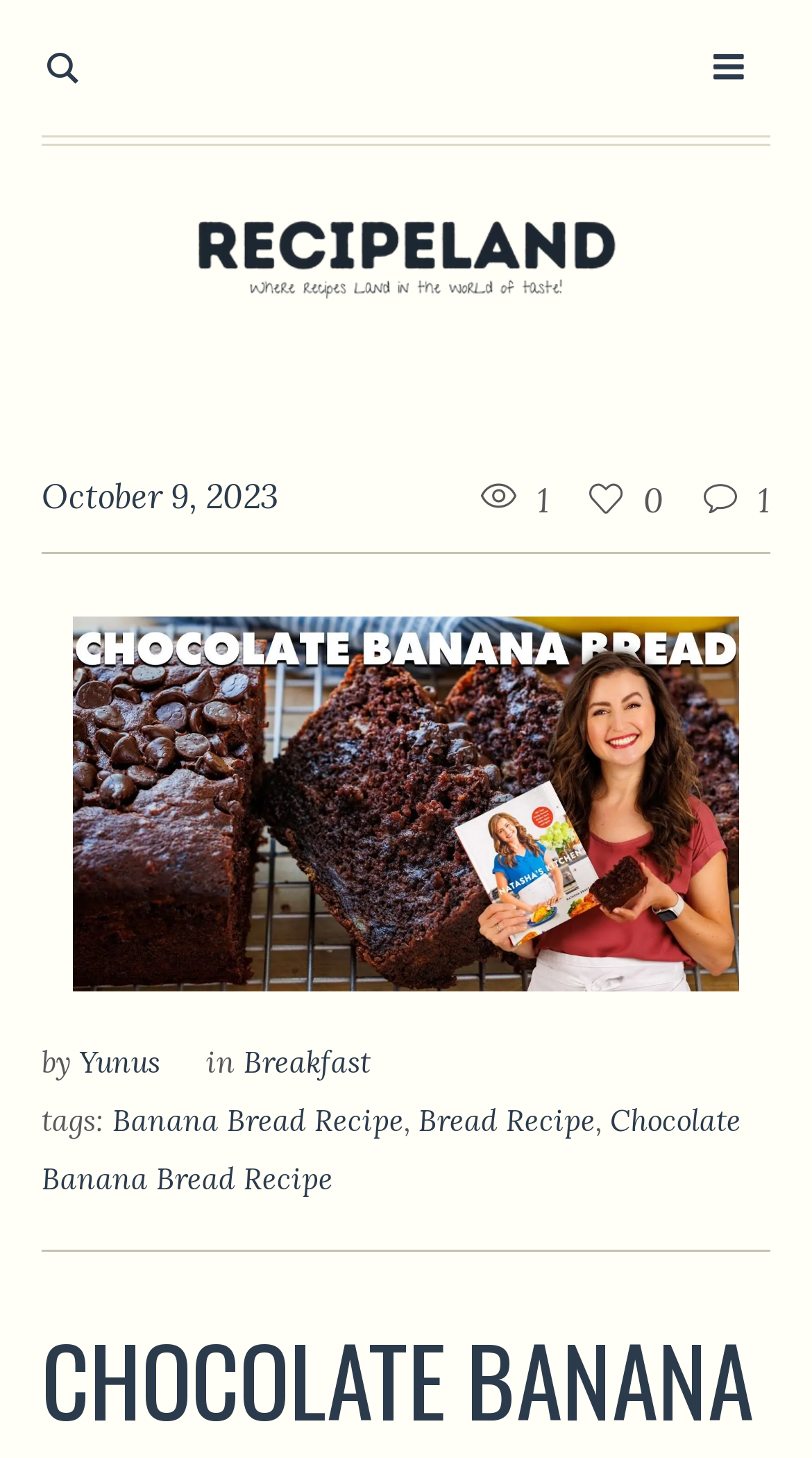Based on the image, please respond to the question with as much detail as possible:
What is the name of the author of the recipe?

I found the author's name by looking at the link element 'Yunus' which is located at [0.097, 0.715, 0.197, 0.741] and has the text 'Yunus'.